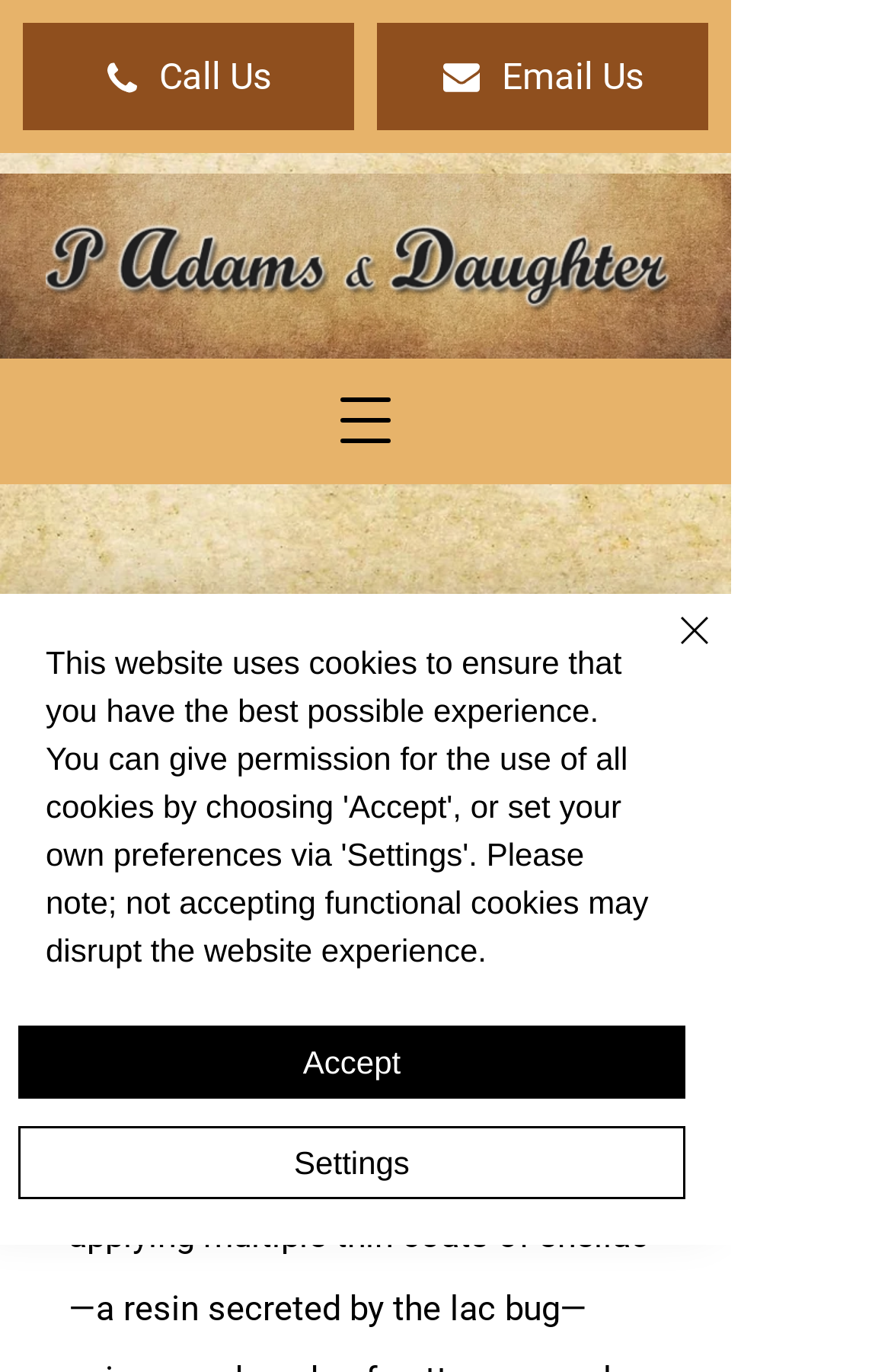Using the details from the image, please elaborate on the following question: What is the company name?

The company name can be found in the logo link at the top left of the webpage, which is 'Adams and Daughter logo'.